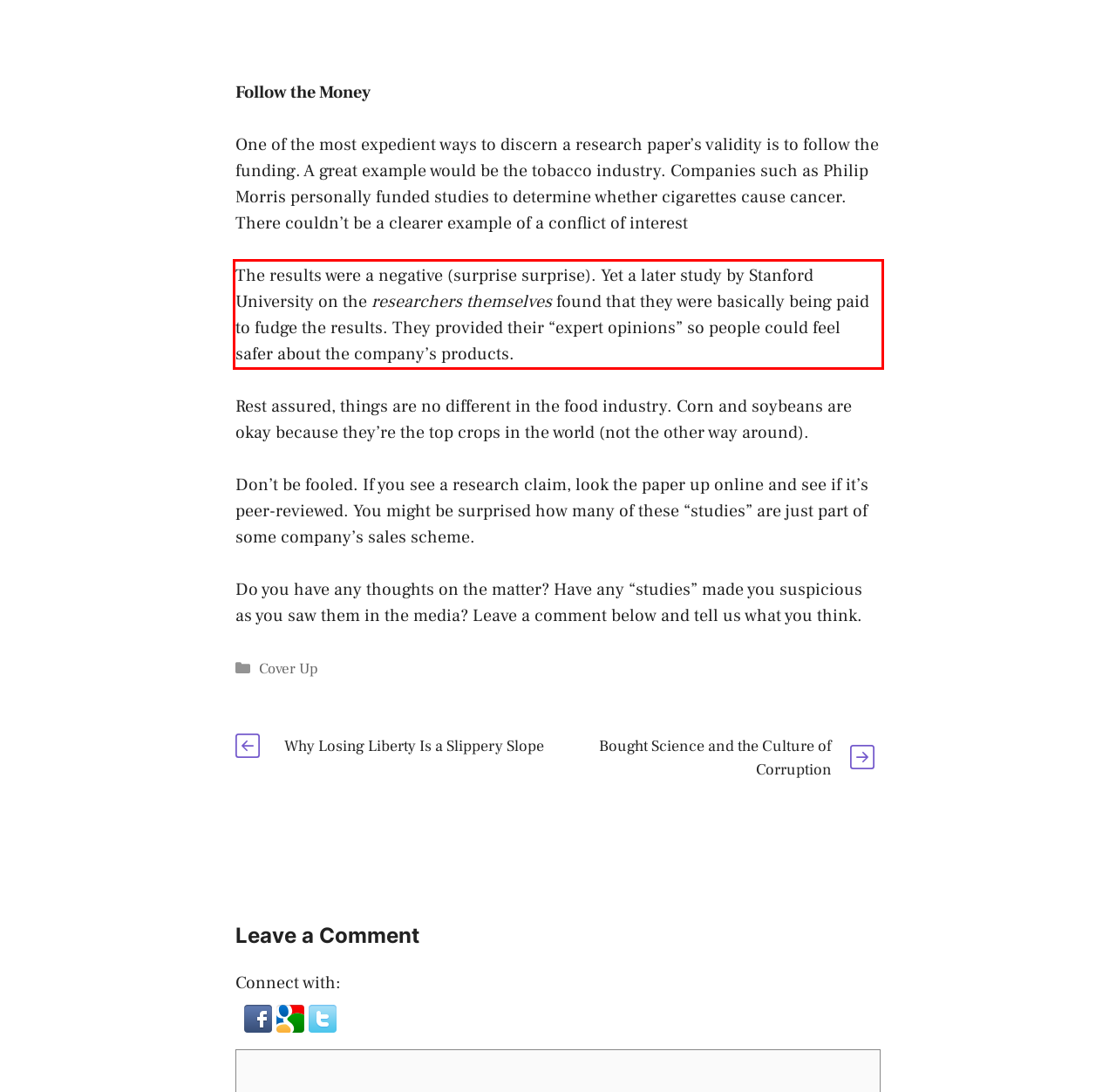Please identify and extract the text from the UI element that is surrounded by a red bounding box in the provided webpage screenshot.

The results were a negative (surprise surprise). Yet a later study by Stanford University on the researchers themselves found that they were basically being paid to fudge the results. They provided their “expert opinions” so people could feel safer about the company’s products.